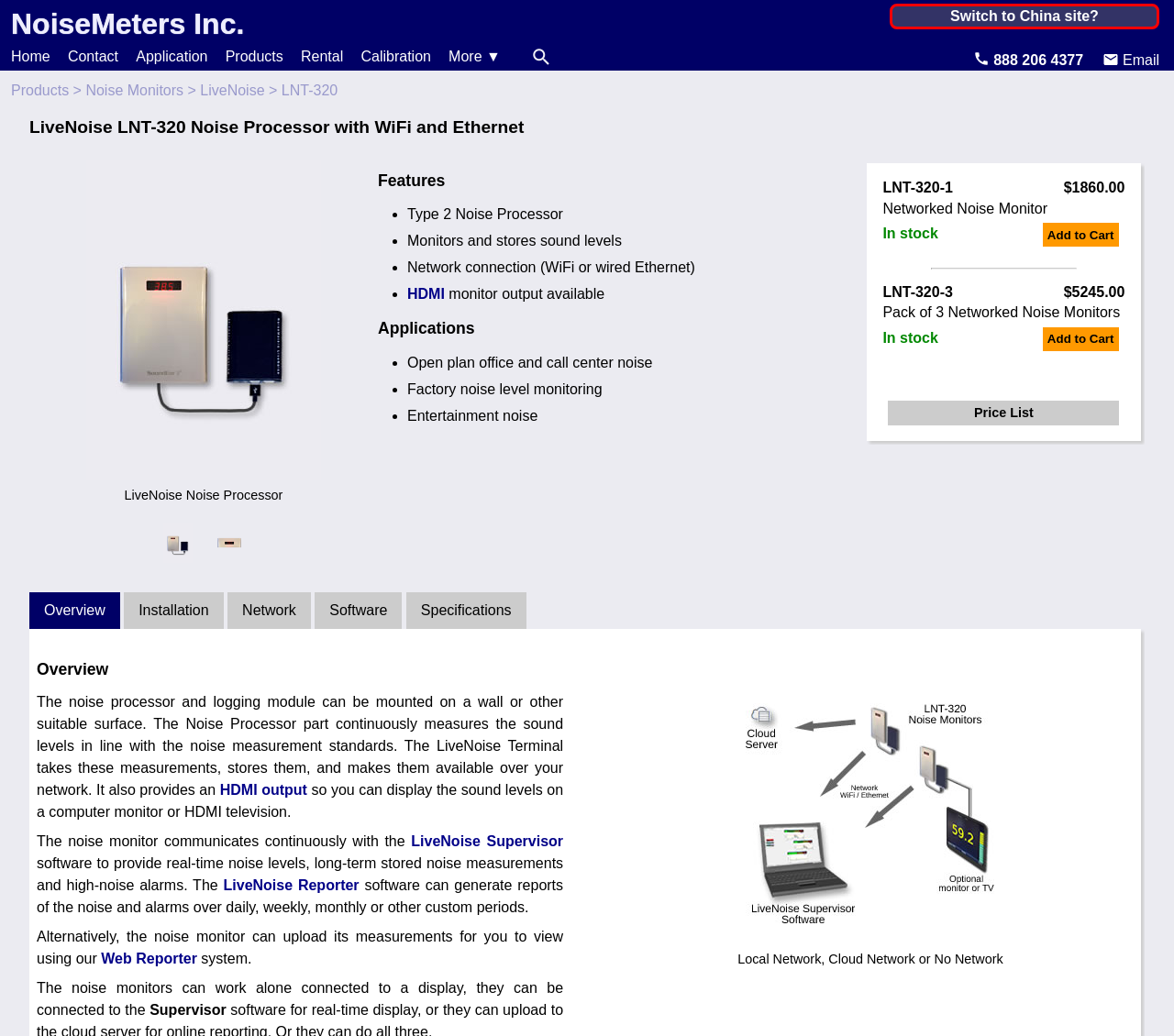Identify the bounding box of the UI component described as: "USA ▼".

[0.947, 0.007, 0.988, 0.022]